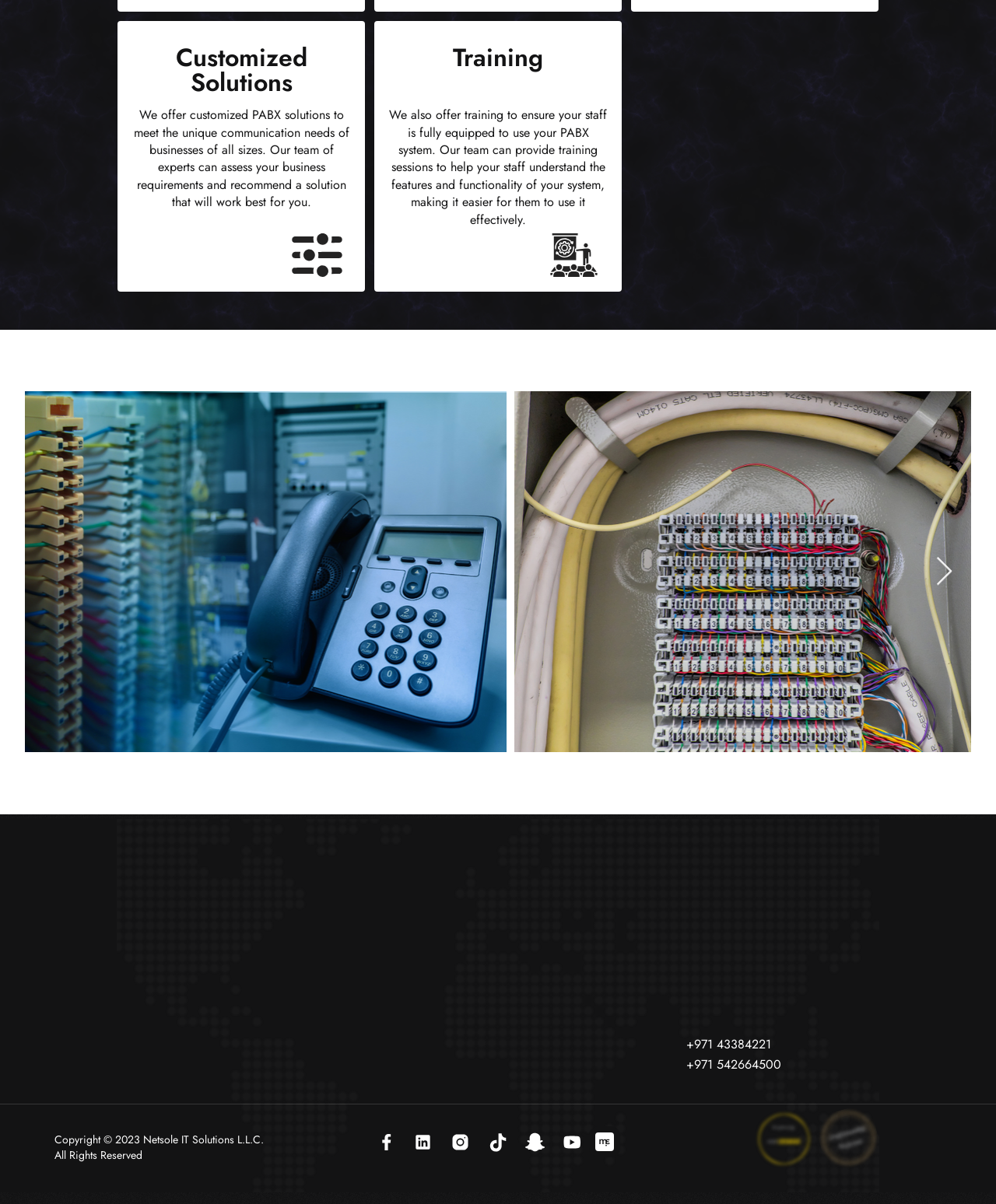Please identify the bounding box coordinates of the element's region that I should click in order to complete the following instruction: "Read about HTTP conditional requests". The bounding box coordinates consist of four float numbers between 0 and 1, i.e., [left, top, right, bottom].

None